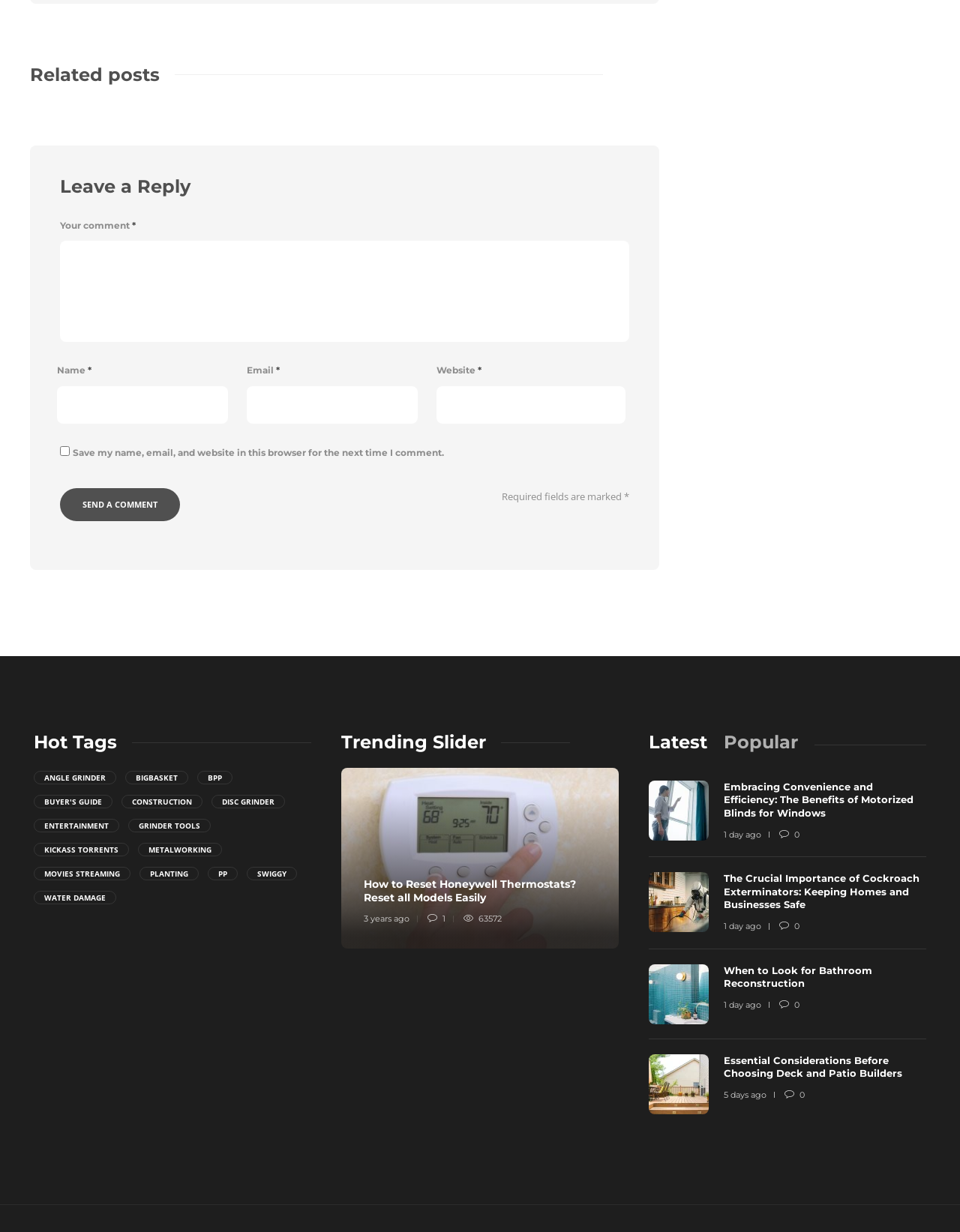Locate the UI element that matches the description Disc Grinder in the webpage screenshot. Return the bounding box coordinates in the format (top-left x, top-left y, bottom-right x, bottom-right y), with values ranging from 0 to 1.

[0.22, 0.645, 0.297, 0.656]